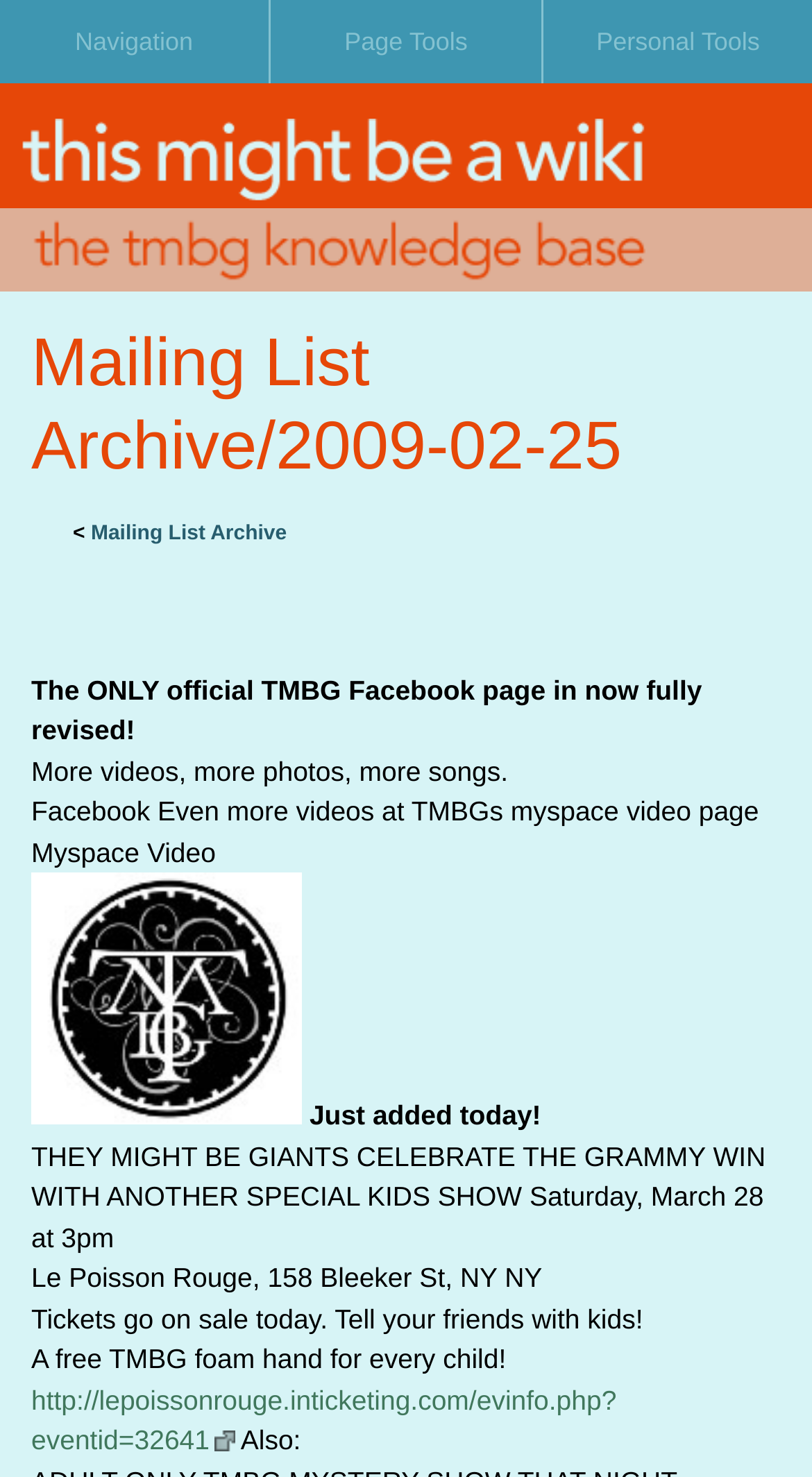Provide a comprehensive caption for the webpage.

This webpage is about the They Might Be Giants Knowledge Base, specifically the Mailing List Archive for February 25, 2009. At the top, there is a heading with the title "Mailing List Archive/2009-02-25" and a link to the main page. Below this, there are several links to other sections of the website, including "article", "discussion", "edit", and "history".

The main content of the page is a series of announcements and updates about the band. There is a message about the official TMBG Facebook page being revised, with more videos, photos, and songs. Below this, there is a link to the Myspace video page and an image. Further down, there is an announcement about a special kids' show on March 28 at Le Poisson Rouge in New York City, with tickets going on sale that day. There is also a mention of a free TMBG foam hand for every child attending the show.

On the left side of the page, there is a column of links to various sections of the website, including "main page", "site map", "recent changes", "random page", "help", and "contact us". There are also links to specific topics, such as "albums", "discography", "shows", "videos", "songs", "lyrics", and "guitar tabs". At the top of this column, there is a link to "Personal Tools".

At the very top of the page, there is a link to "This Might Be A Wiki The TMBG Knowledge Base". In the top-right corner, there is a search box with a button labeled "Search".